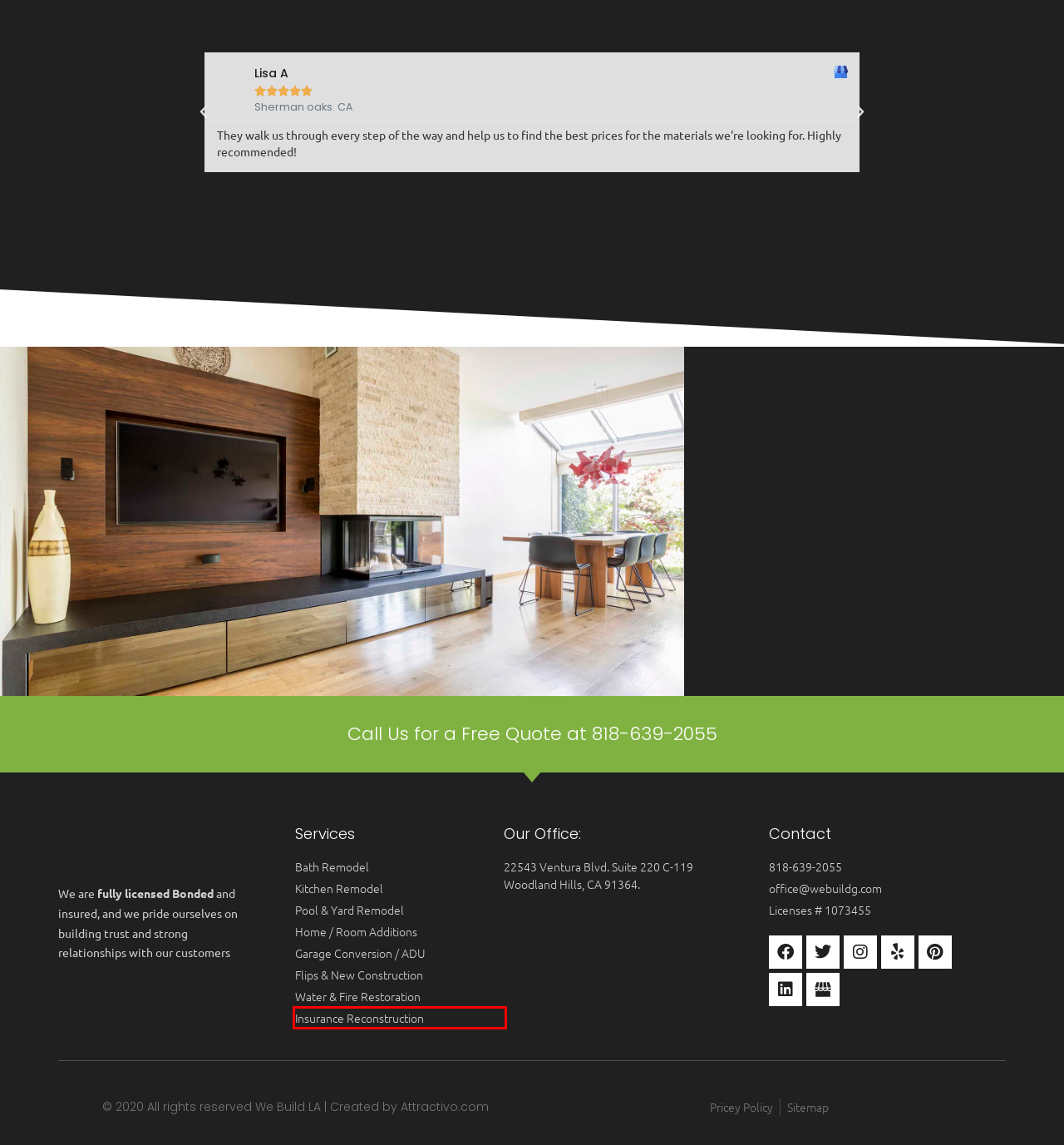You are presented with a screenshot of a webpage containing a red bounding box around an element. Determine which webpage description best describes the new webpage after clicking on the highlighted element. Here are the candidates:
A. Contact Us – We Build Green
B. Insurance Reconstruction – We Build Green
C. Services – We Build Green
D. Flips & New Construction – We Build Green
E. Privacy Policy – We Build Green
F. Water & Fire Damage Restoration – We Build Green
G. sitemap – We Build Green
H. Digital Marketing and SEO Agency | Los Angeles | California | Attractiveo

F